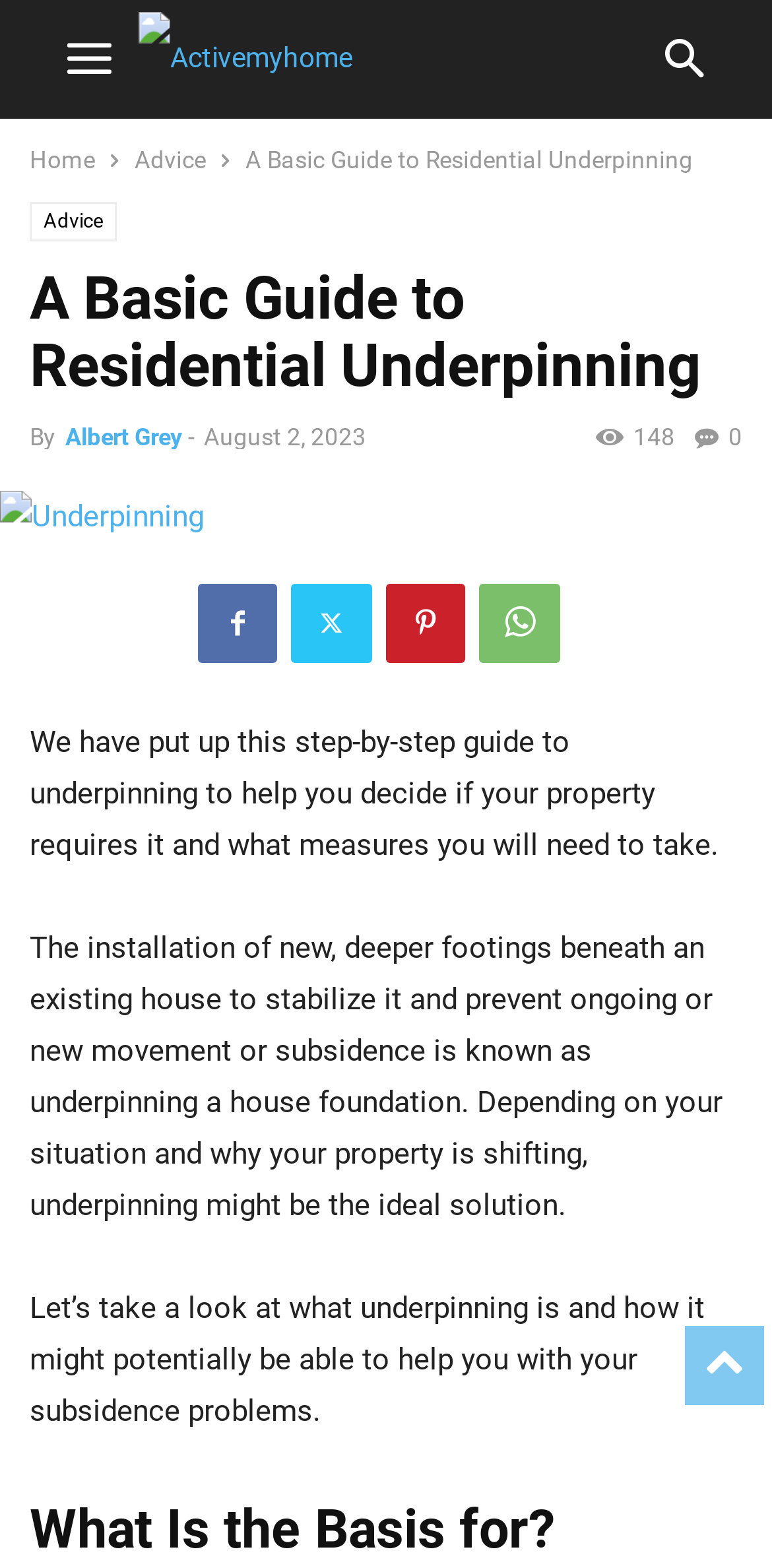How many social media links are there?
Please give a well-detailed answer to the question.

The number of social media links can be found by counting the links with icons, which are four in total.